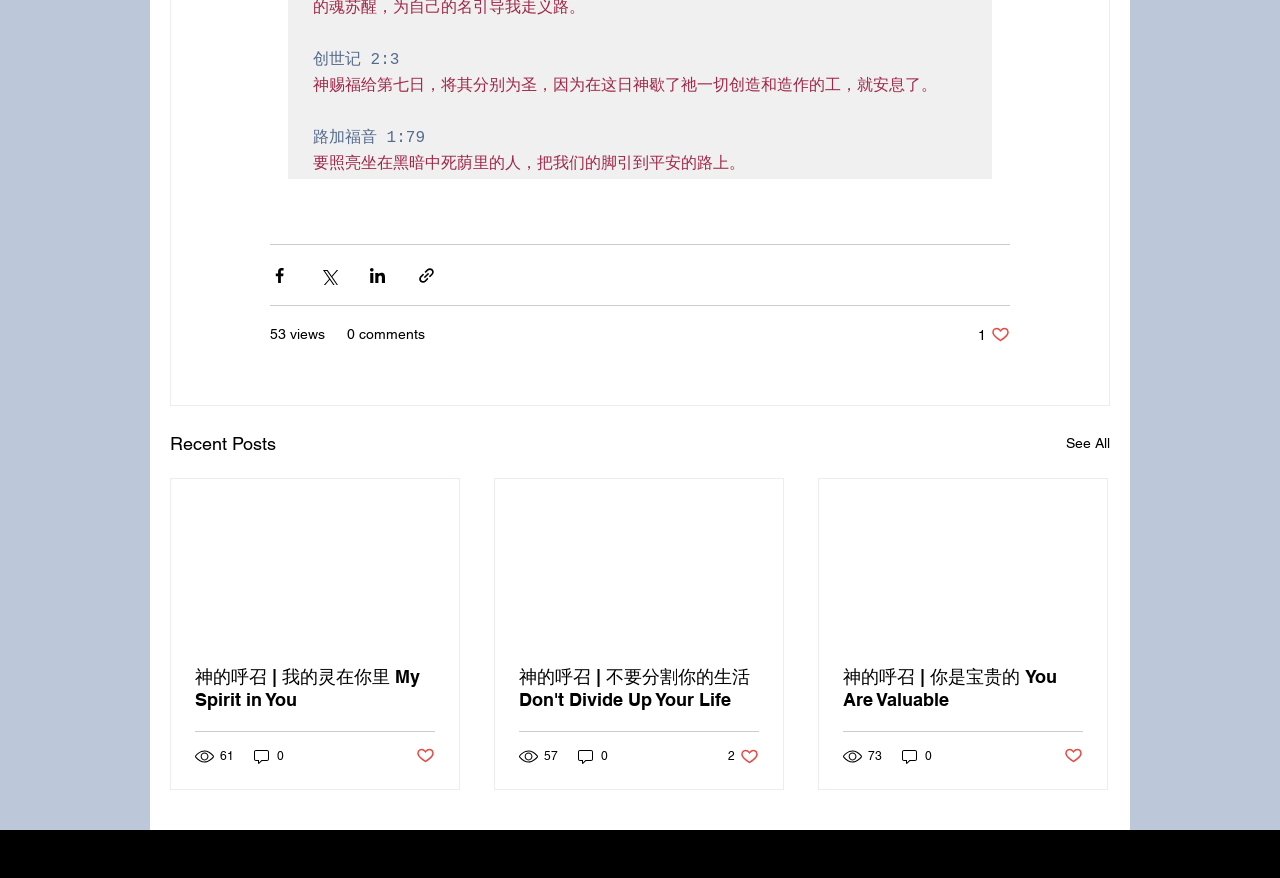Find the bounding box coordinates for the area you need to click to carry out the instruction: "View the recent post". The coordinates should be four float numbers between 0 and 1, indicated as [left, top, right, bottom].

[0.134, 0.546, 0.359, 0.899]